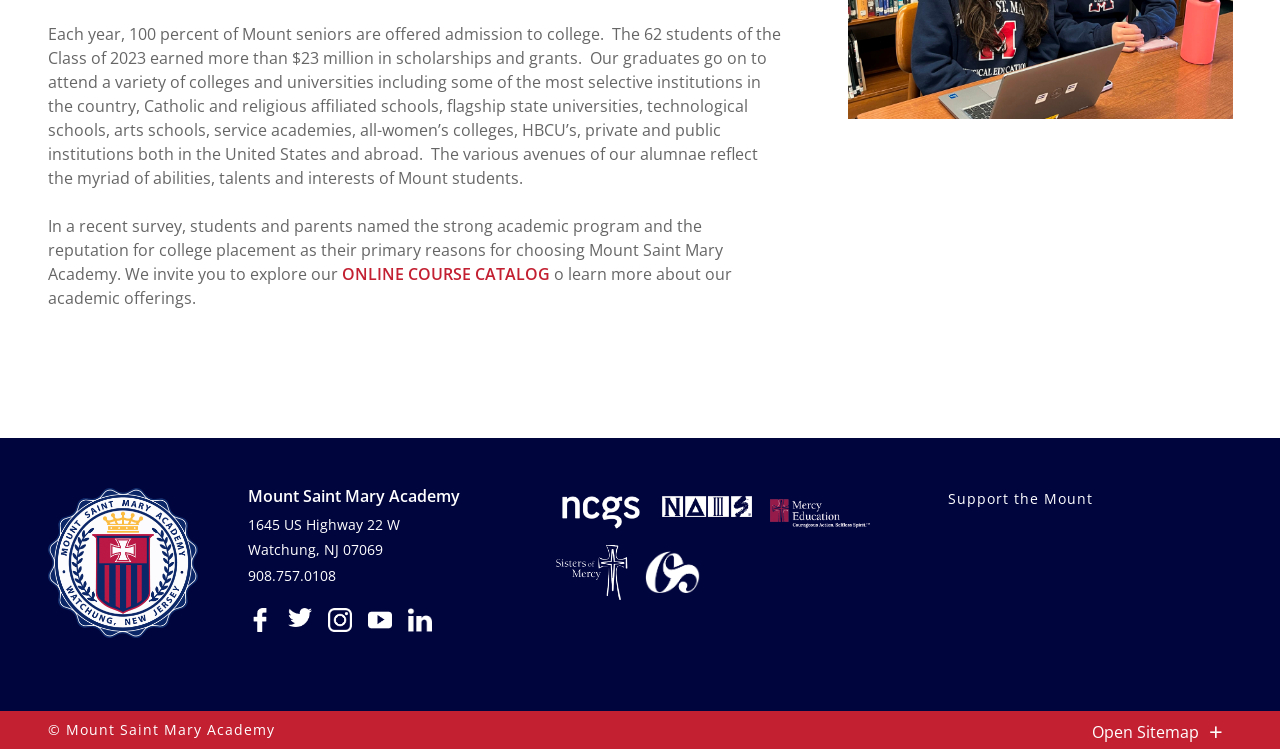How much in scholarships and grants did the Class of 2023 earn?
Based on the content of the image, thoroughly explain and answer the question.

The StaticText element with bounding box coordinates [0.037, 0.031, 0.61, 0.253] states that 'The 62 students of the Class of 2023 earned more than $23 million in scholarships and grants.'